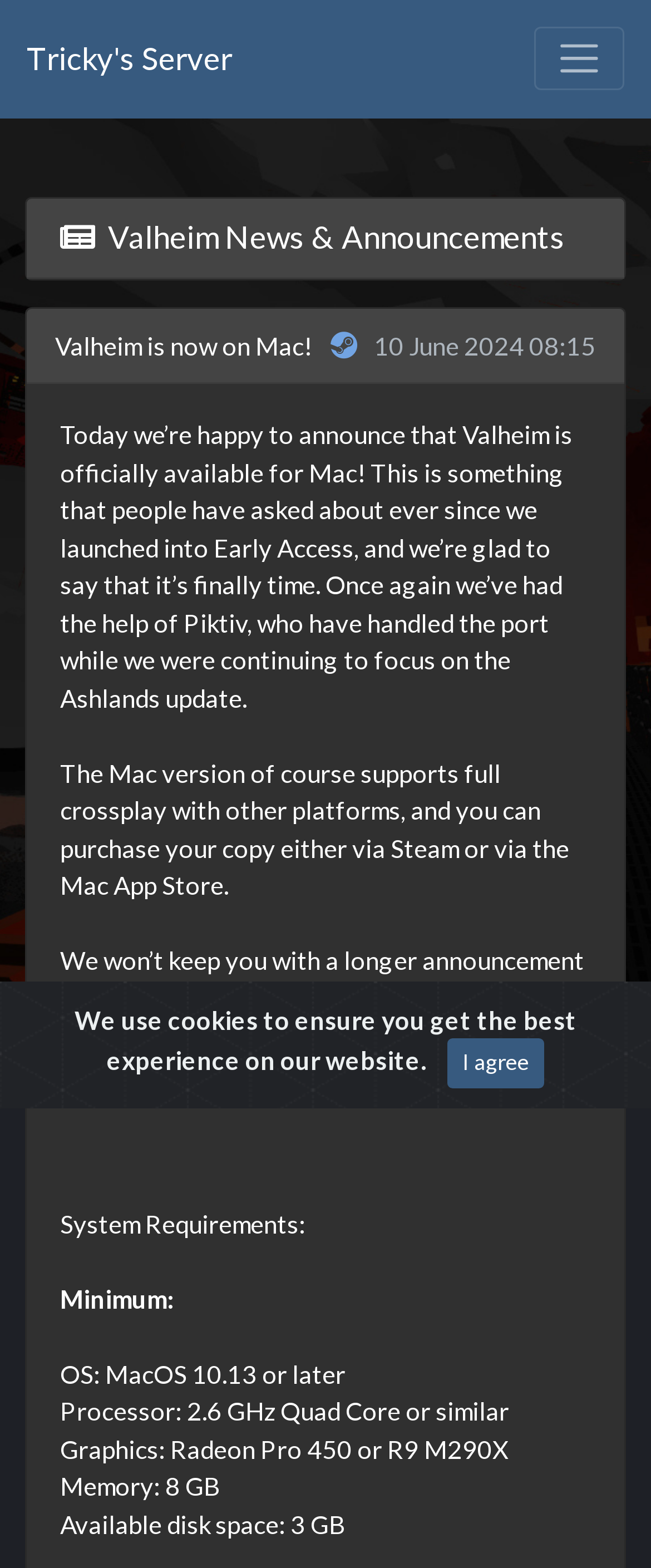What is the purpose of the button 'Toggle navigation'?
Please provide a single word or phrase based on the screenshot.

To control main navigation